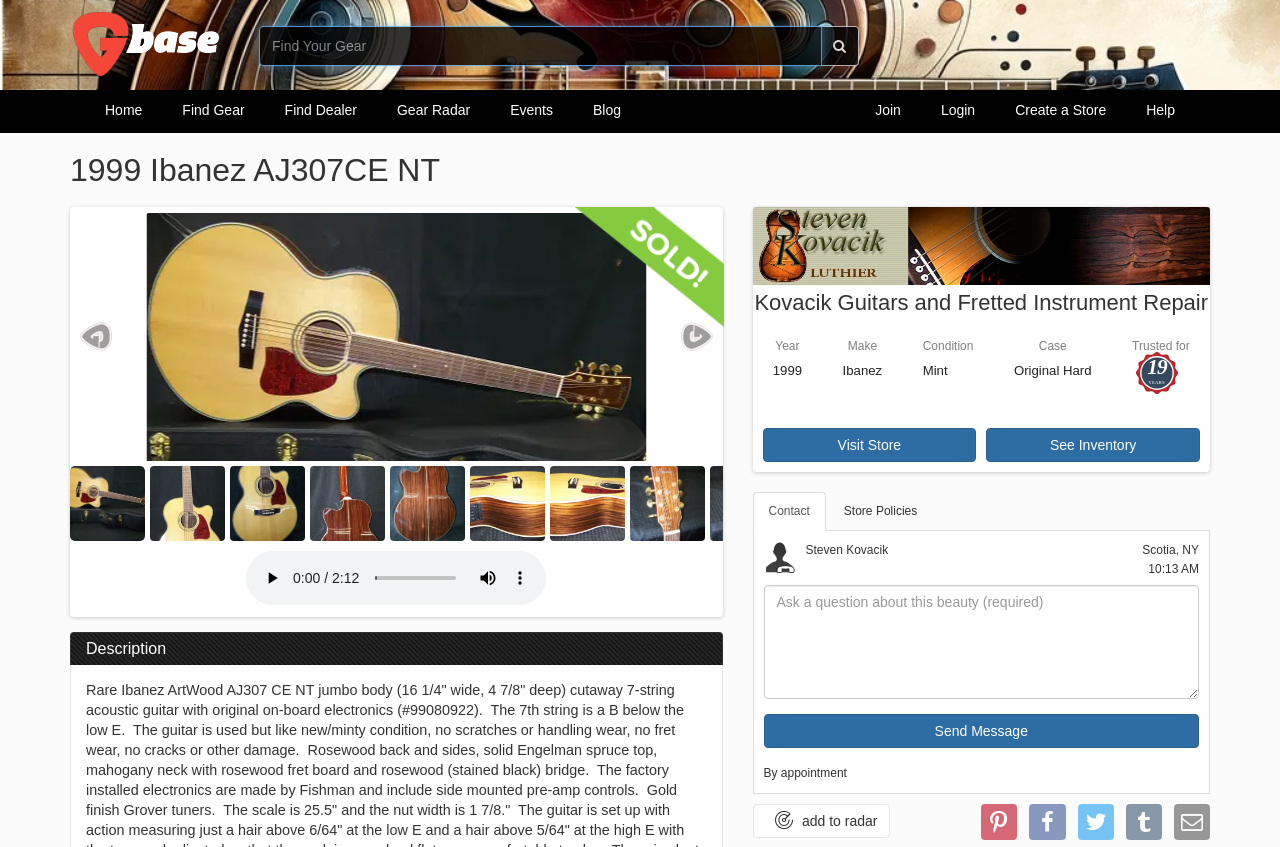Locate the bounding box coordinates of the element you need to click to accomplish the task described by this instruction: "Send a message".

[0.596, 0.843, 0.937, 0.883]